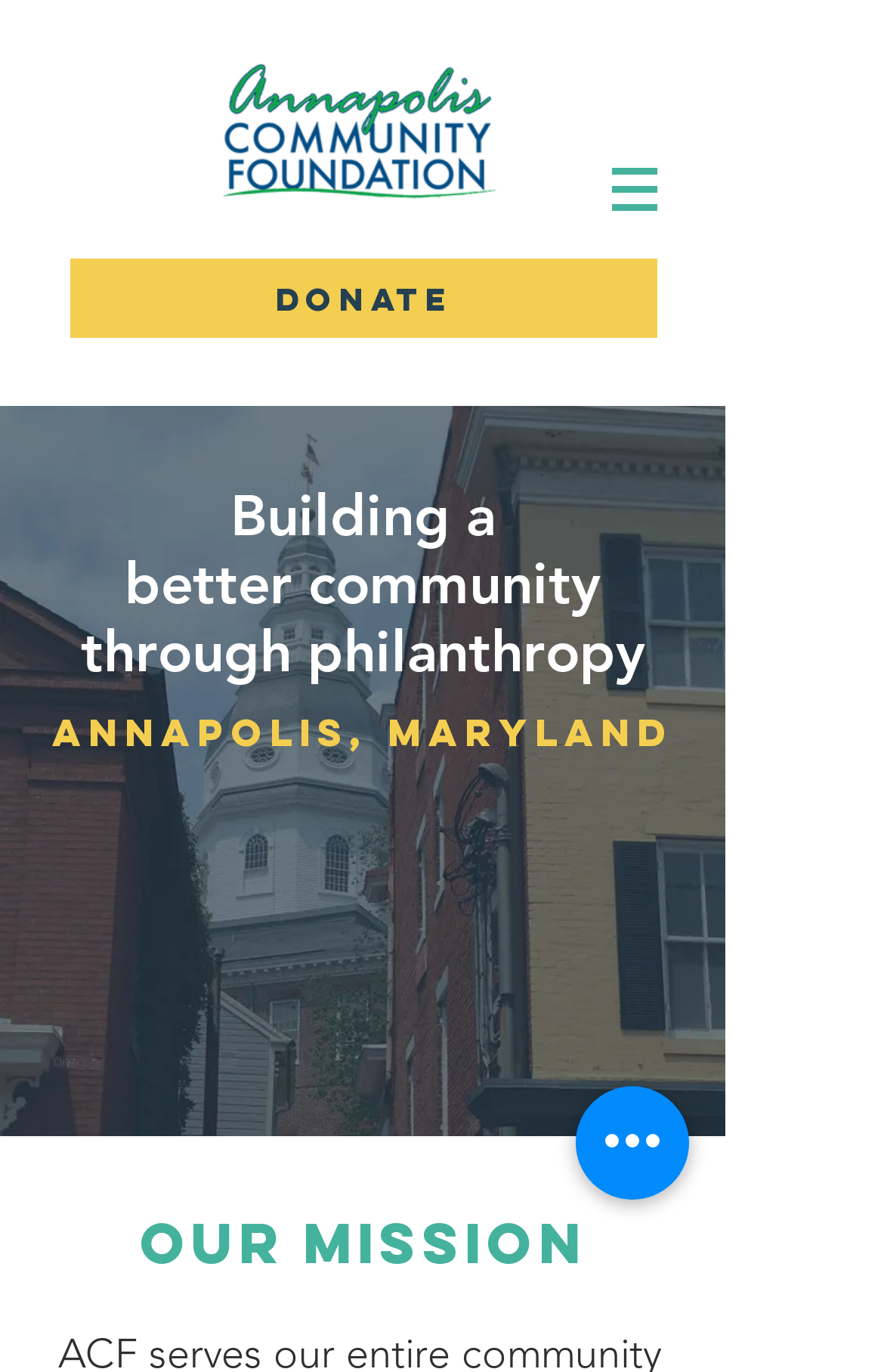Analyze the image and give a detailed response to the question:
What is the location mentioned on the webpage?

The heading 'Annapolis, maryland' is present on the webpage, indicating that this location is relevant to the organization or its activities.